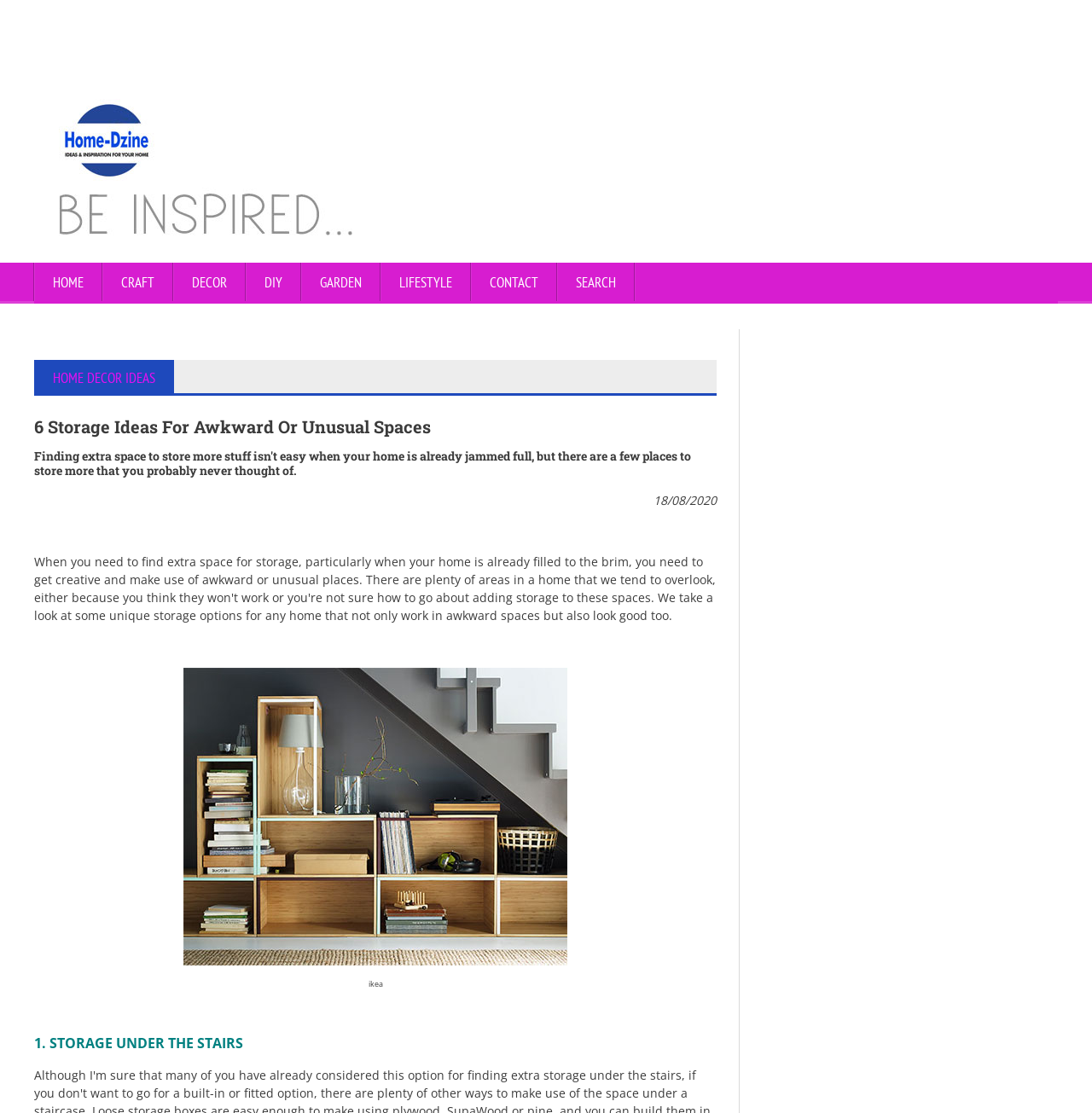Locate the primary heading on the webpage and return its text.

Finding extra space to store more stuff isn't easy when your home is already jammed full, but there are a few places to store more that you probably never thought of.